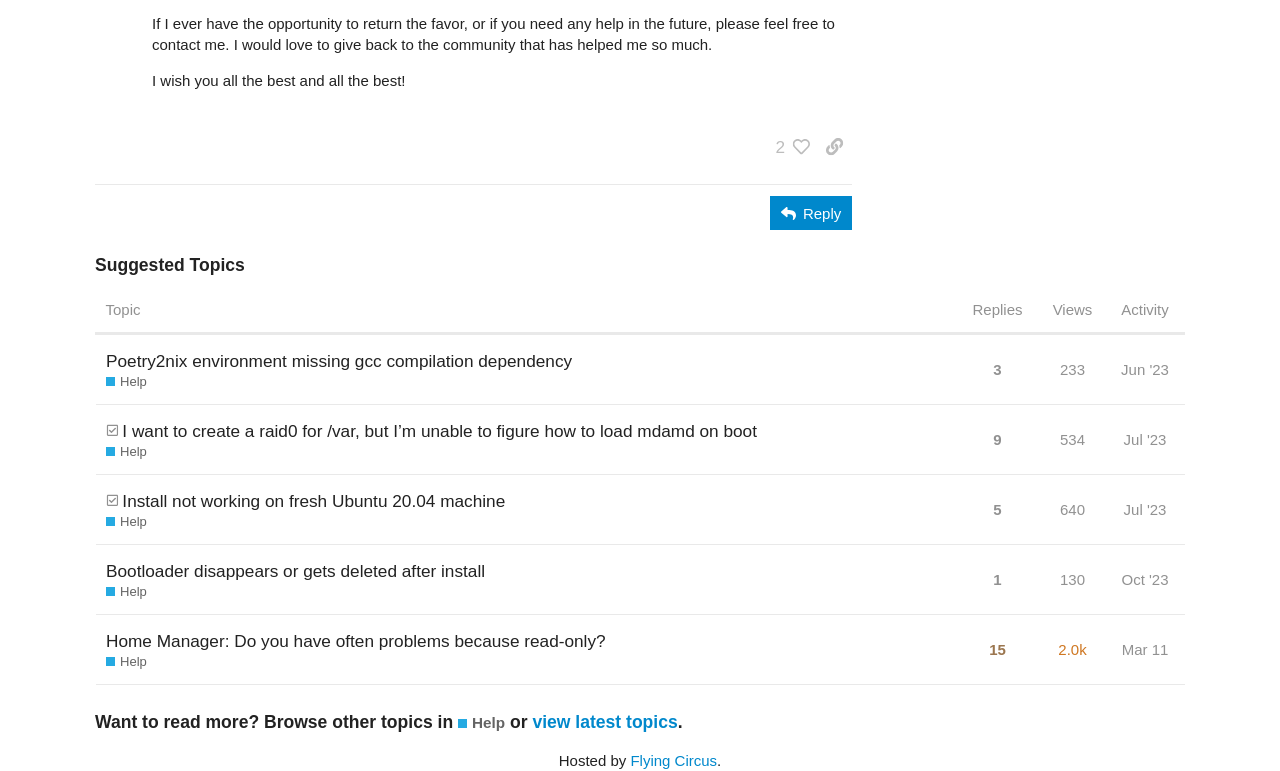Show me the bounding box coordinates of the clickable region to achieve the task as per the instruction: "Click the 'Reply' button".

[0.602, 0.255, 0.666, 0.299]